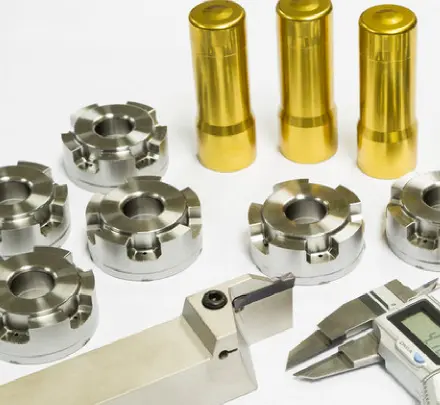How many golden cylindrical pieces are visible?
Look at the screenshot and respond with a single word or phrase.

Two